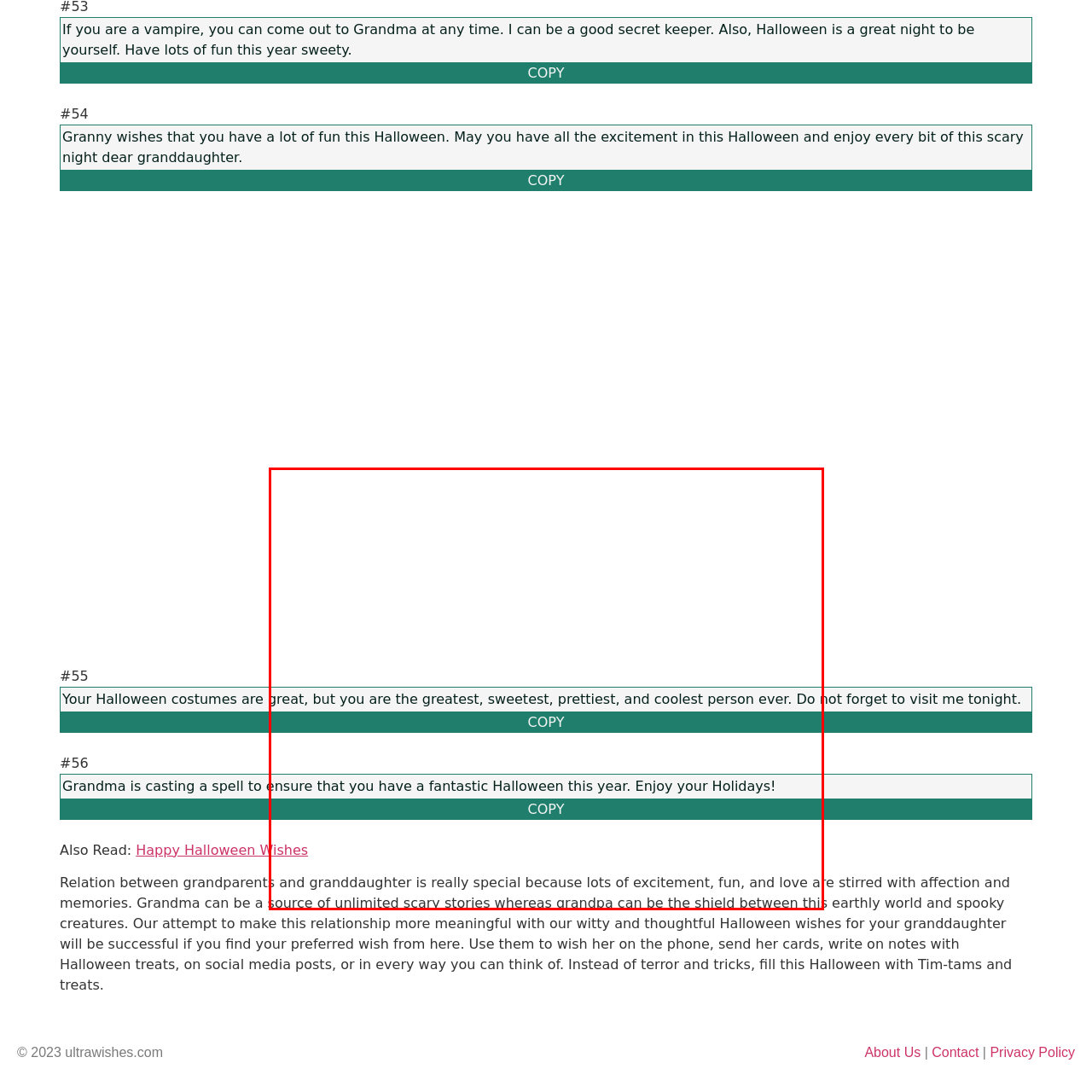Give a comprehensive description of the picture highlighted by the red border.

The image titled "Halloween Card Message for Granddaughter" captures the warmth and affectionate spirit of a grandmother's message to her granddaughter. It features heartfelt wishes decorated with festive Halloween themes, emphasizing the joy and excitement of the holiday. The card expresses admiration for the granddaughter's Halloween costumes, describing her as the "greatest, sweetest, prettiest, and coolest person ever." It encourages her to embrace her unique self during the spooky celebrations and reminds her of the special bond they share. The concluding lines convey a spell of love and happiness to ensure a fantastic Halloween, encouraging her to enjoy the festivities fully.